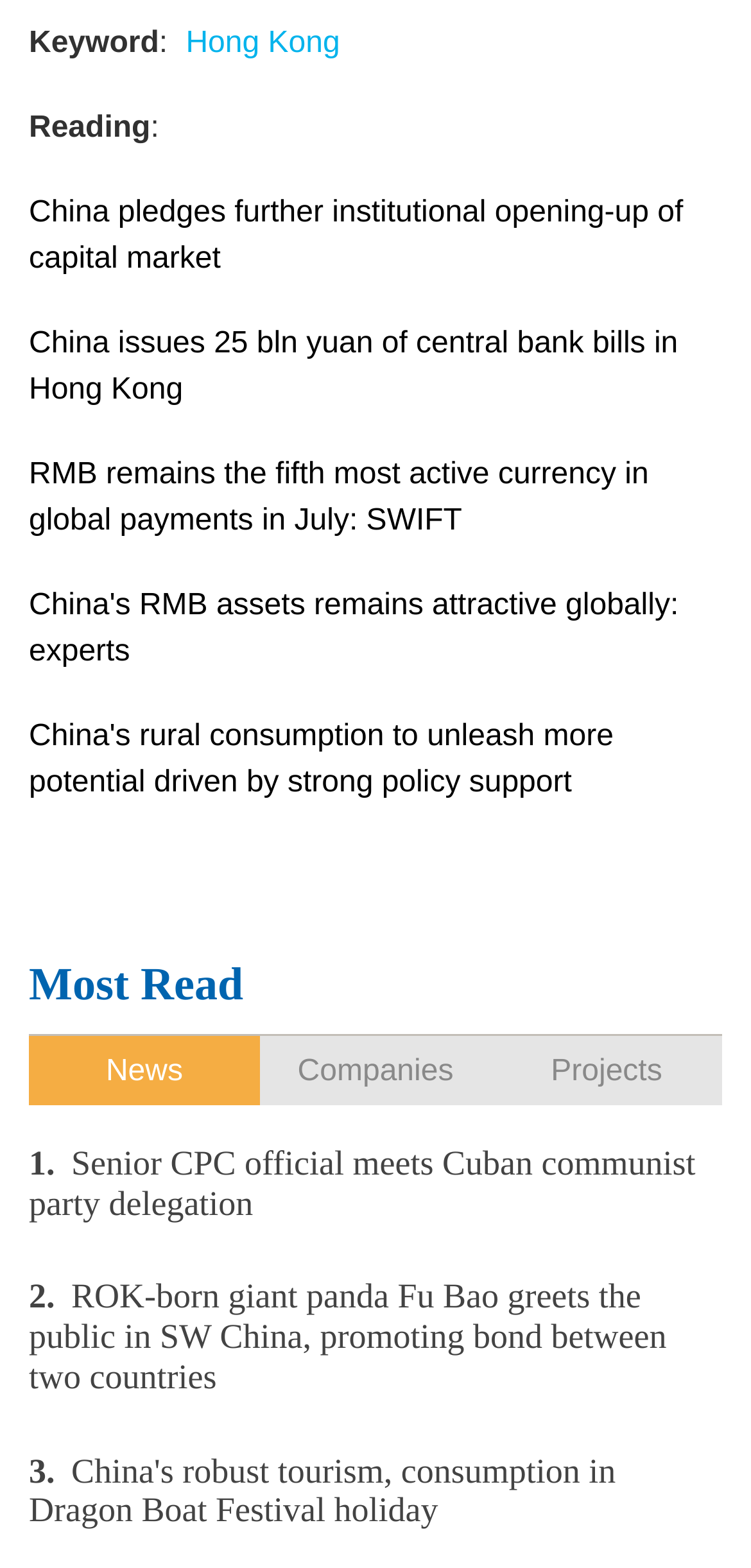Respond to the question below with a single word or phrase:
What is the category of the first news article?

Reading